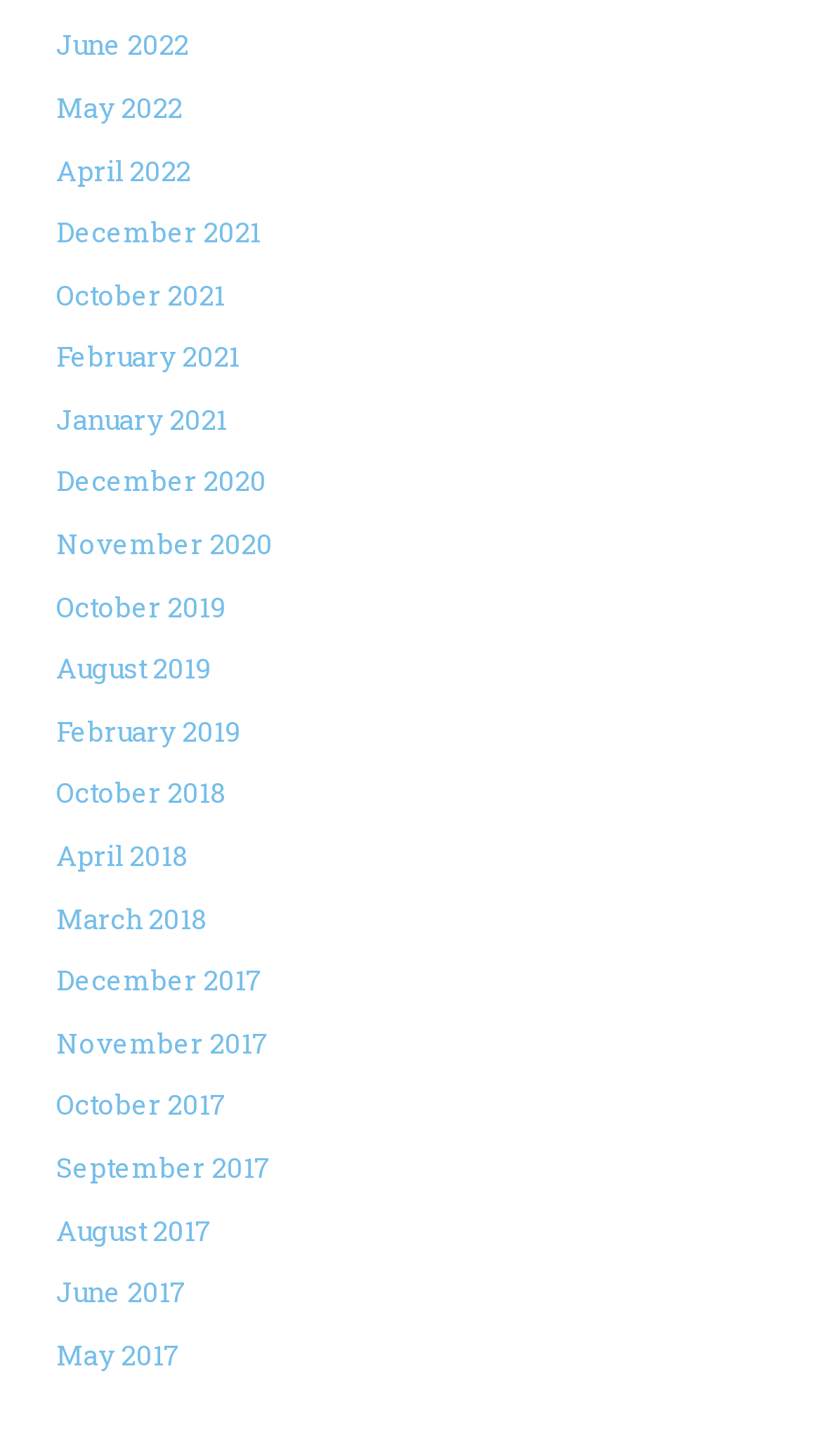Provide the bounding box coordinates of the area you need to click to execute the following instruction: "view June 2022".

[0.068, 0.018, 0.23, 0.044]